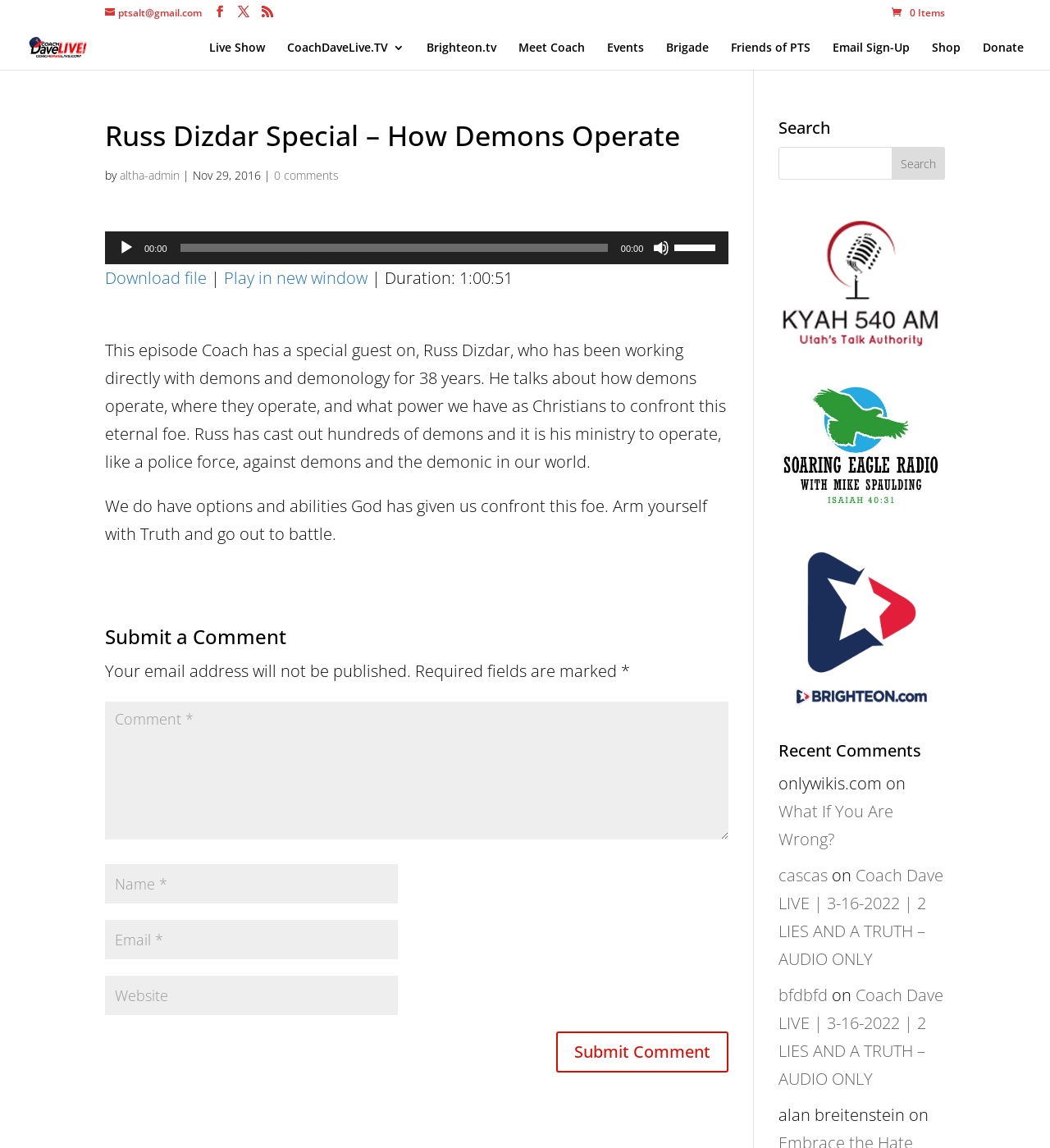Please identify the bounding box coordinates of the region to click in order to complete the task: "Download the audio file". The coordinates must be four float numbers between 0 and 1, specified as [left, top, right, bottom].

[0.1, 0.232, 0.197, 0.252]